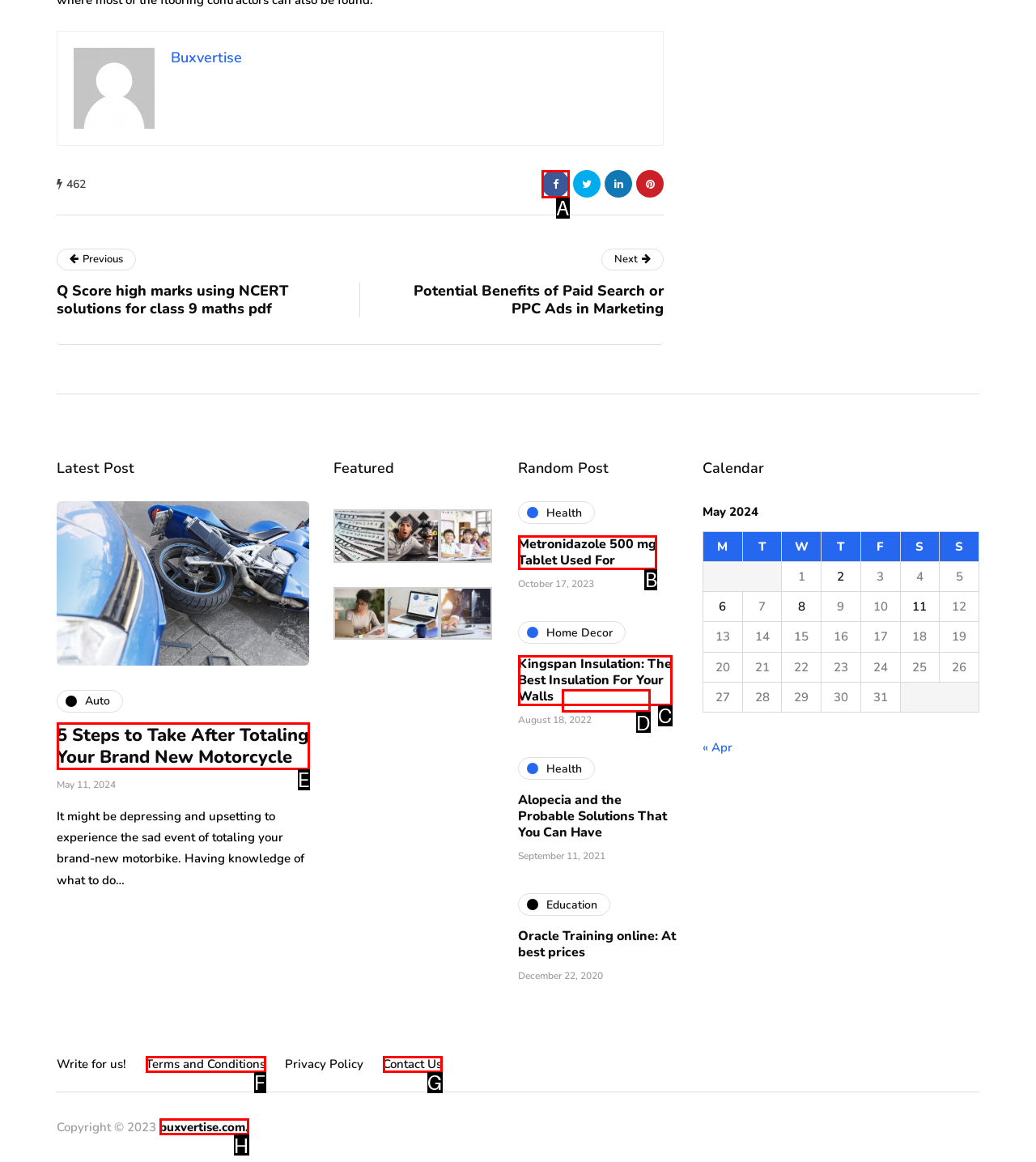Determine the HTML element to be clicked to complete the task: Click on the 'Metronidazole 500 mg Tablet Used For' link. Answer by giving the letter of the selected option.

B